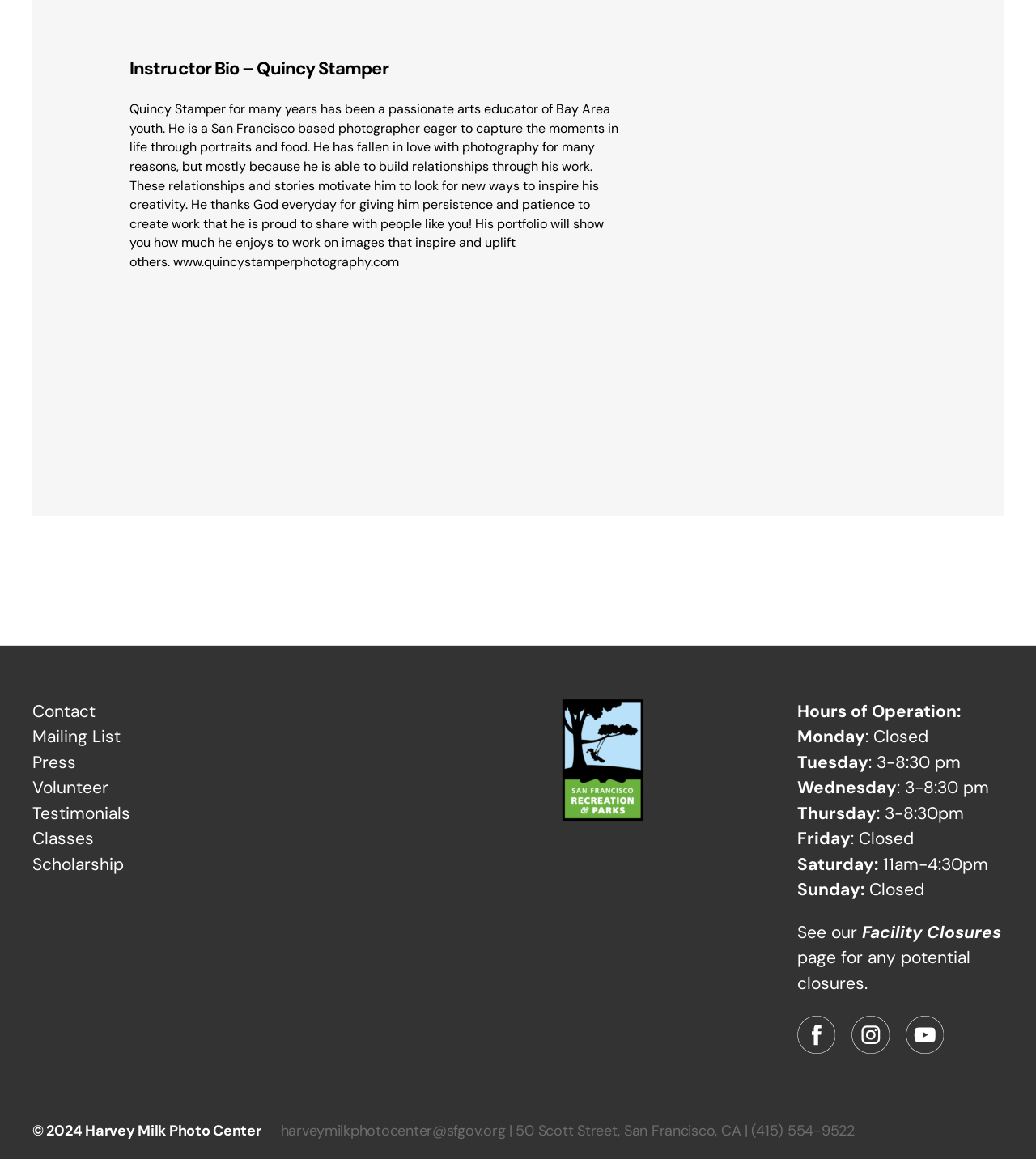Pinpoint the bounding box coordinates of the clickable element to carry out the following instruction: "Go to the Harvey Milk Photo Center website."

[0.082, 0.967, 0.252, 0.984]